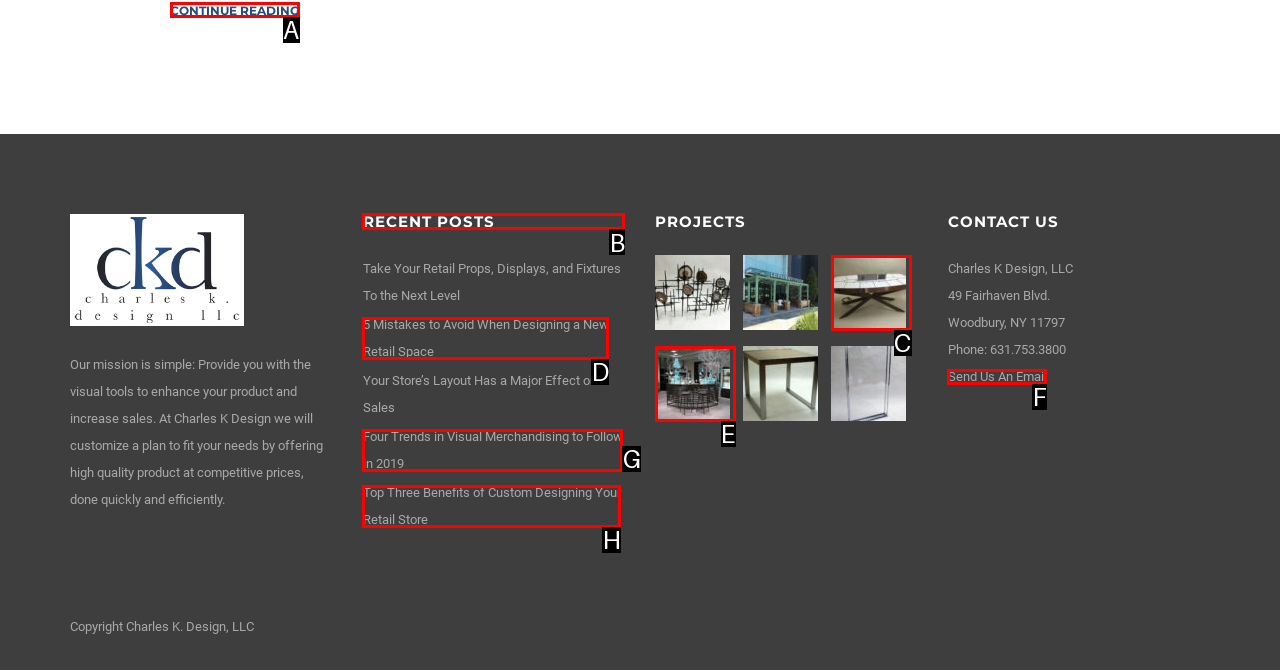Identify the correct lettered option to click in order to perform this task: Click the 'Stock notification' button. Respond with the letter.

None